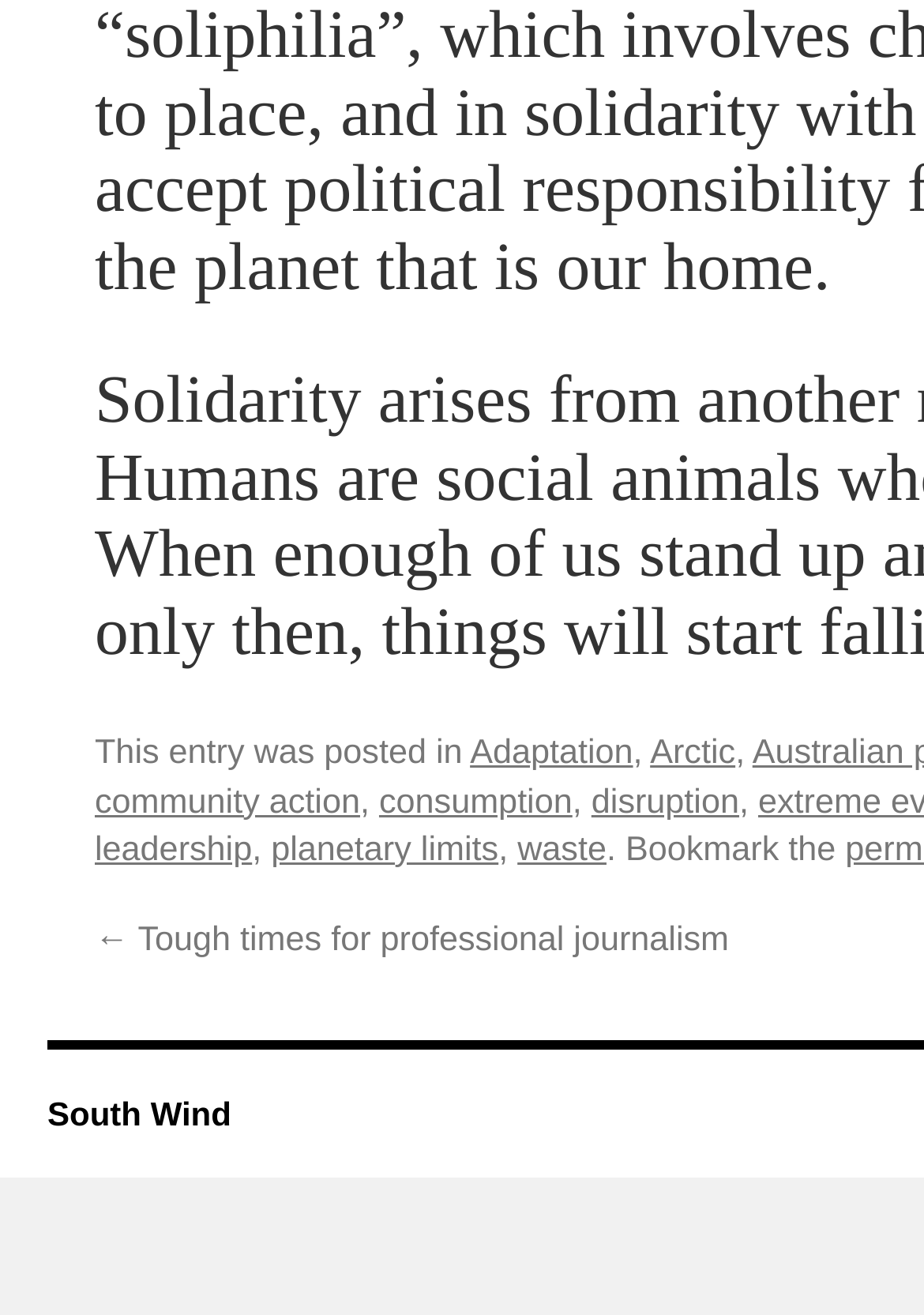How many categories are listed after 'This entry was posted in'?
From the screenshot, supply a one-word or short-phrase answer.

5